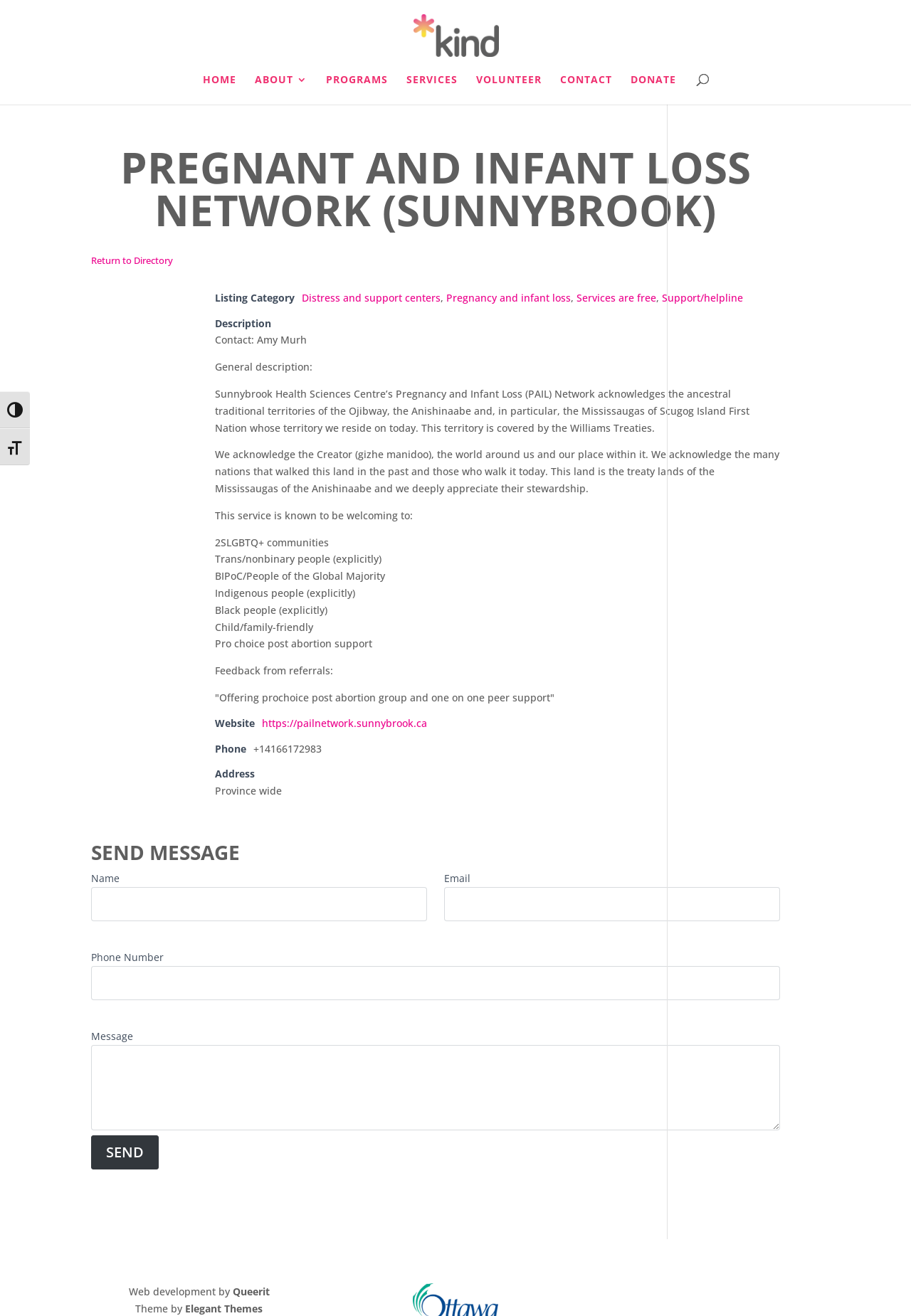Please locate the bounding box coordinates of the element's region that needs to be clicked to follow the instruction: "read January 01 – Global Traditions on the First Day of the Year article". The bounding box coordinates should be provided as four float numbers between 0 and 1, i.e., [left, top, right, bottom].

None